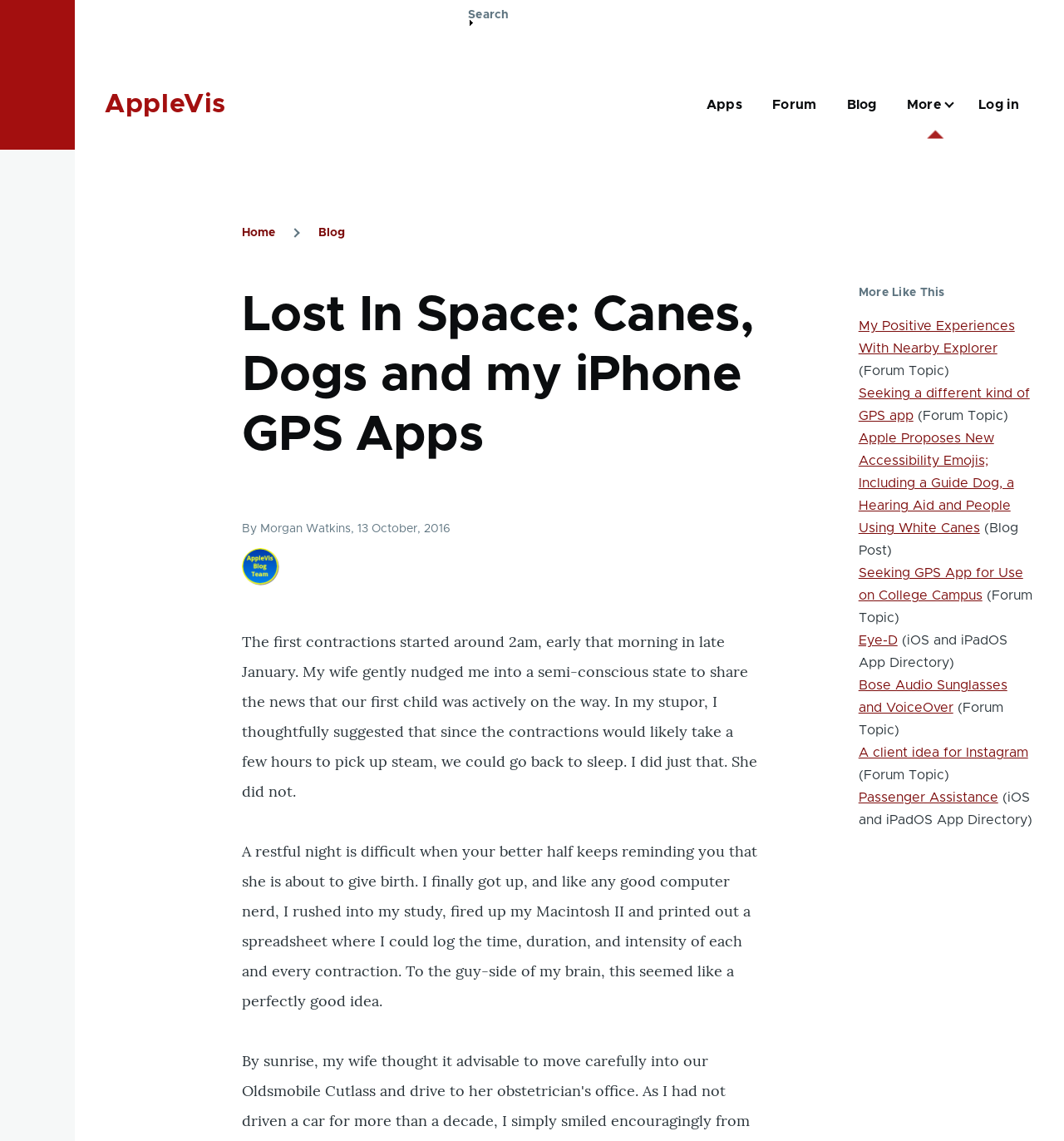Give a one-word or short-phrase answer to the following question: 
What is the name of the website?

AppleVis